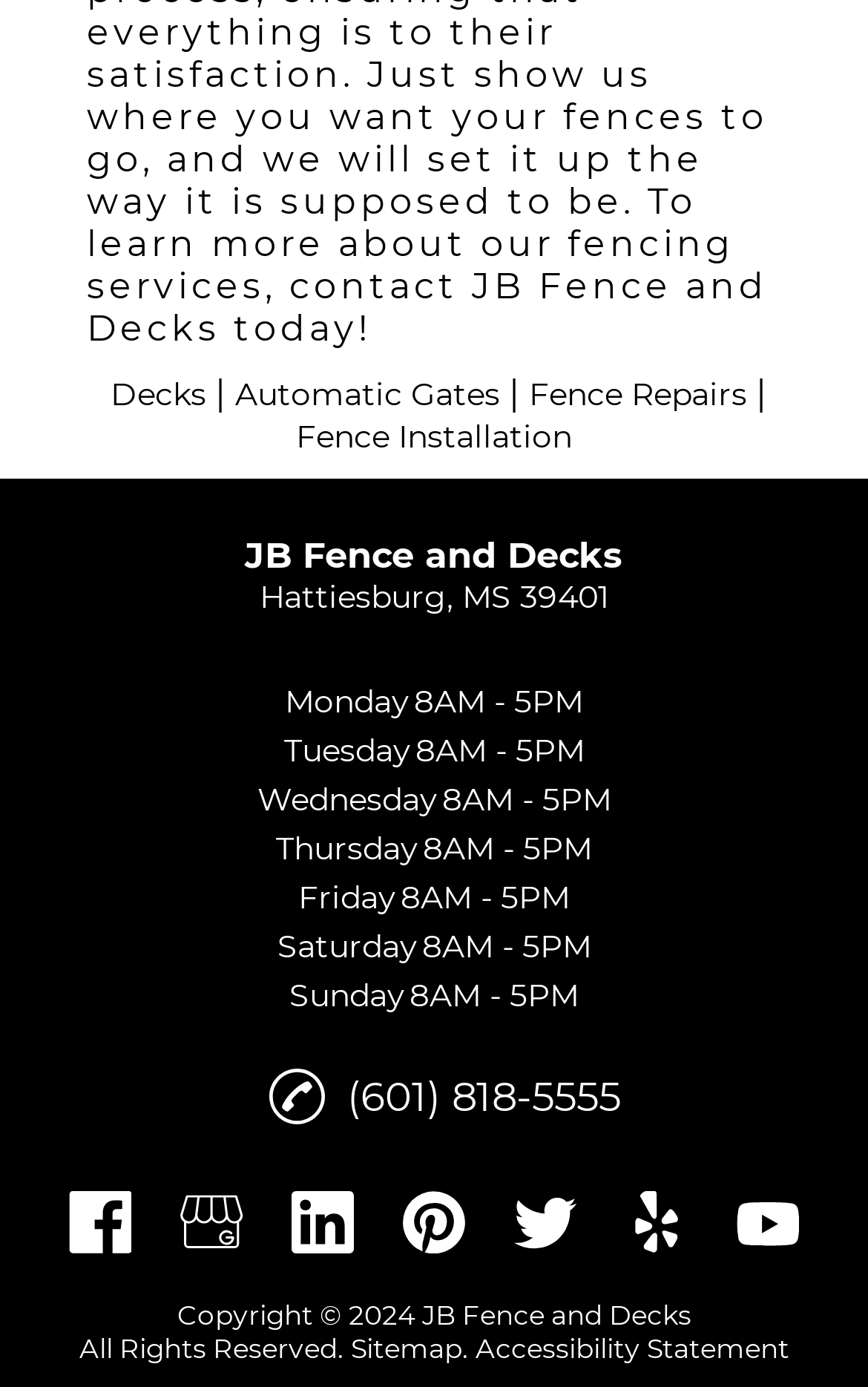How many social media links are there?
Please respond to the question with a detailed and well-explained answer.

I counted the number of social media links in the footer section of the webpage. There are links to Facebook, Google My Business, LinkedIn, Pinterest, Twitter, Yelp, and YouTube, making a total of 7 social media links.